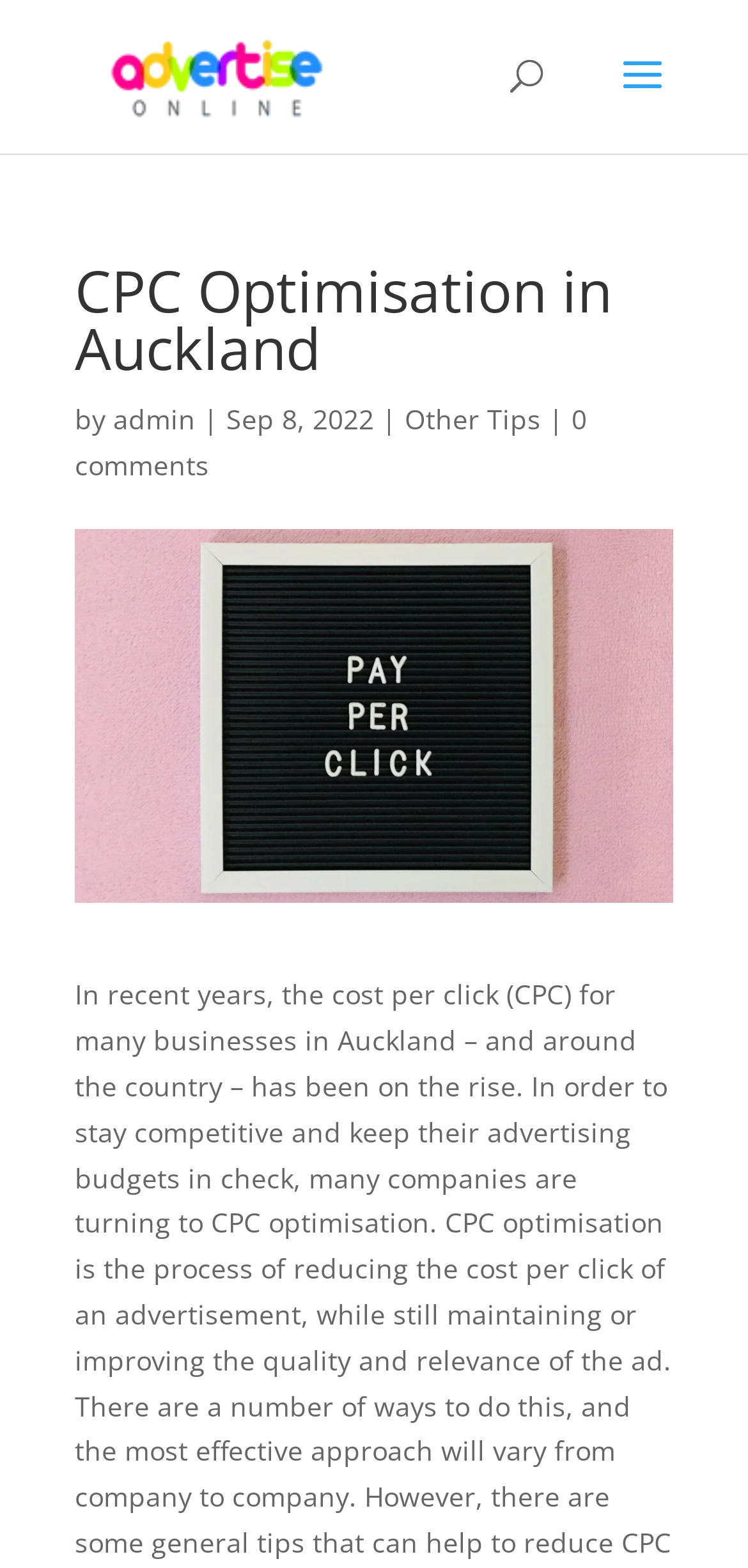Find the primary header on the webpage and provide its text.

CPC Optimisation in Auckland